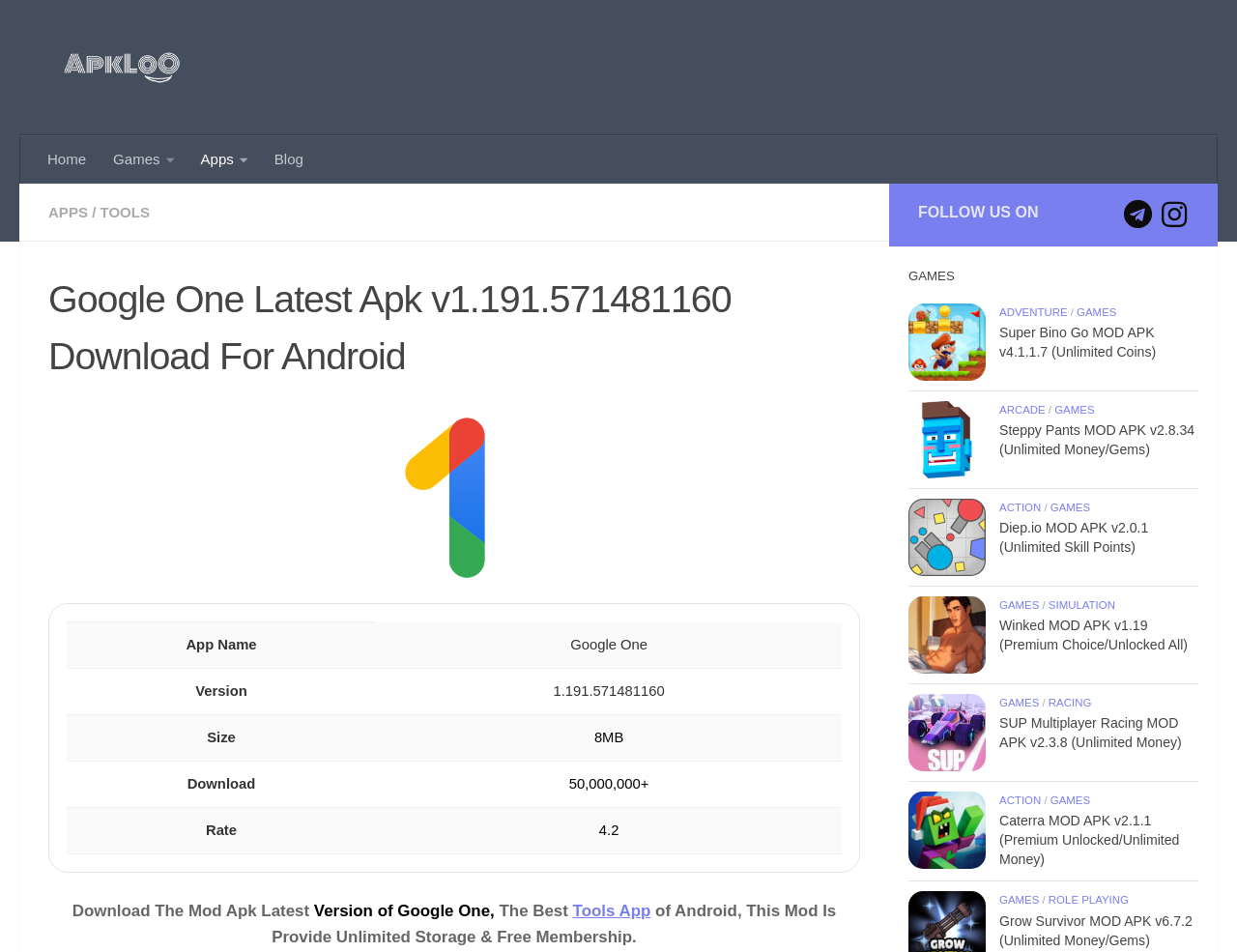What is the version of the Google One mod apk?
Can you provide an in-depth and detailed response to the question?

The table at the top of the page shows the details of the Google One mod apk, including its version, which is 1.191.571481160.